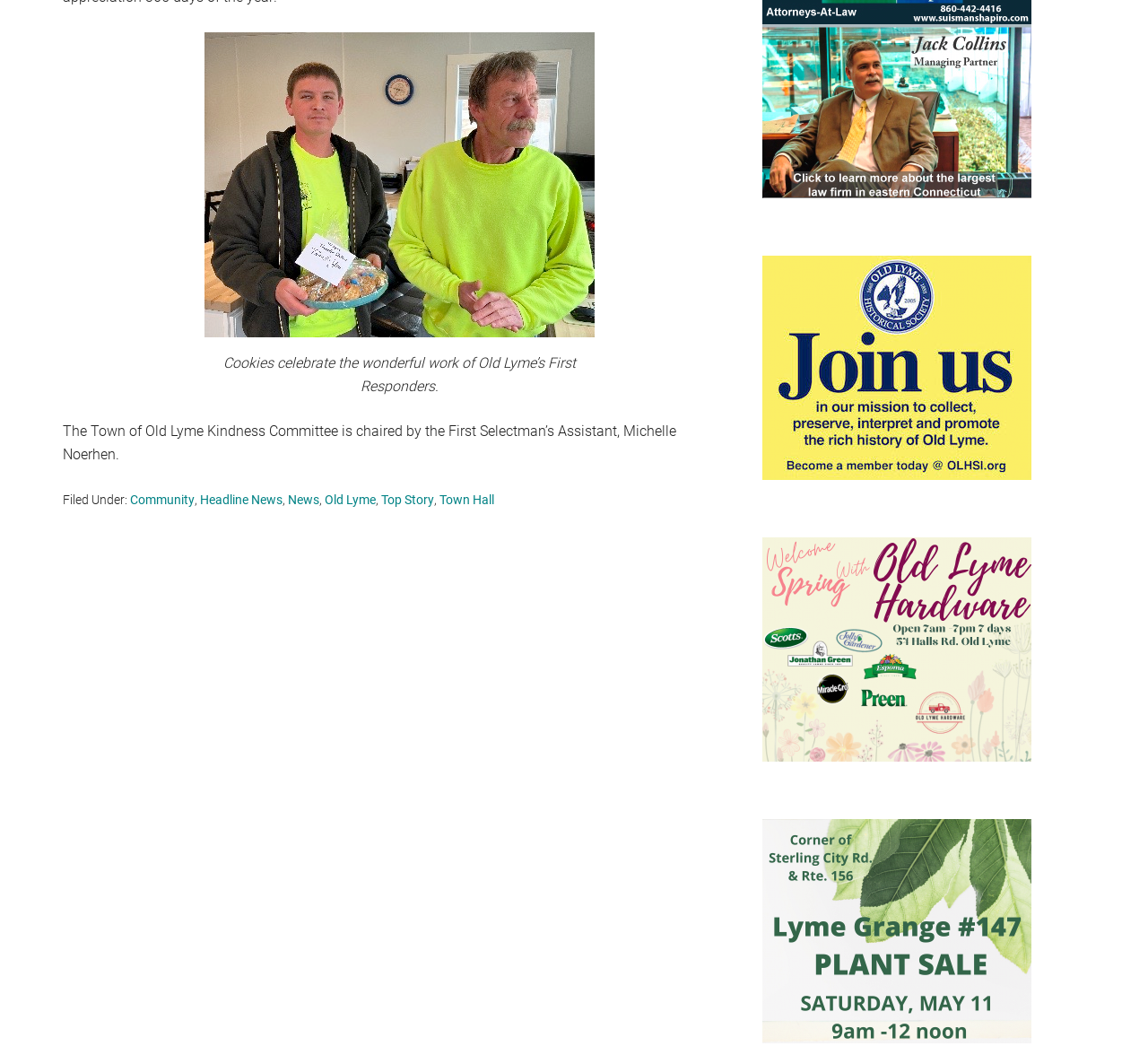What is the context of the article?
Based on the visual details in the image, please answer the question thoroughly.

The article mentions the 'Town of Old Lyme Kindness Committee' and 'Old Lyme’s First Responders', suggesting that the context of the article is related to the town of Old Lyme.